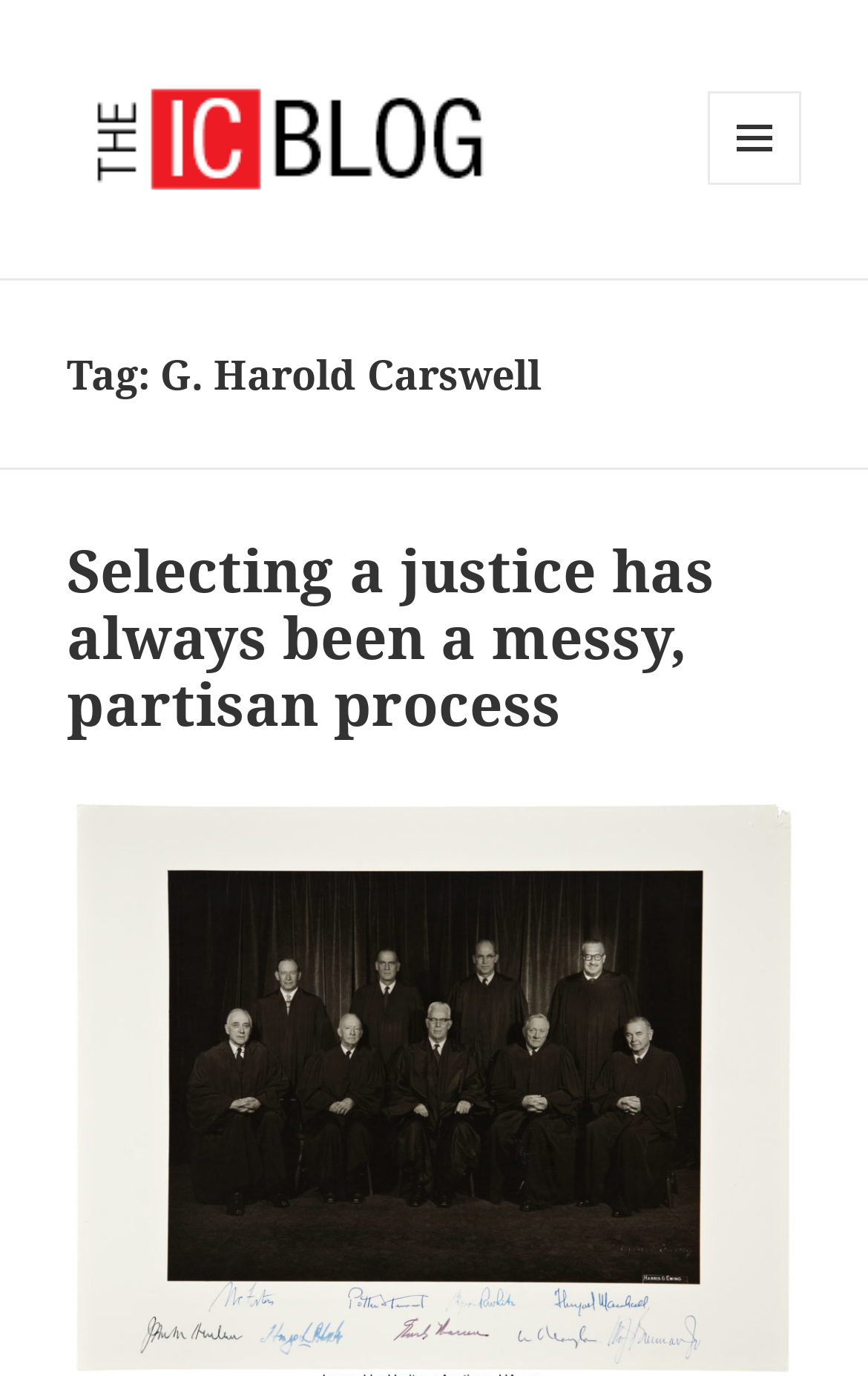Give an in-depth explanation of the webpage layout and content.

The webpage is about G. Harold Carswell, with a logo at the top left corner. To the top right, there is a button labeled "MENU AND WIDGETS" that controls a secondary menu. Below the logo, there is a header section that spans the entire width of the page. Within this section, there is a heading that reads "Tag: G. Harold Carswell" on the left side, followed by another heading that reads "Selecting a justice has always been a messy, partisan process" below it. The latter heading is also a link.